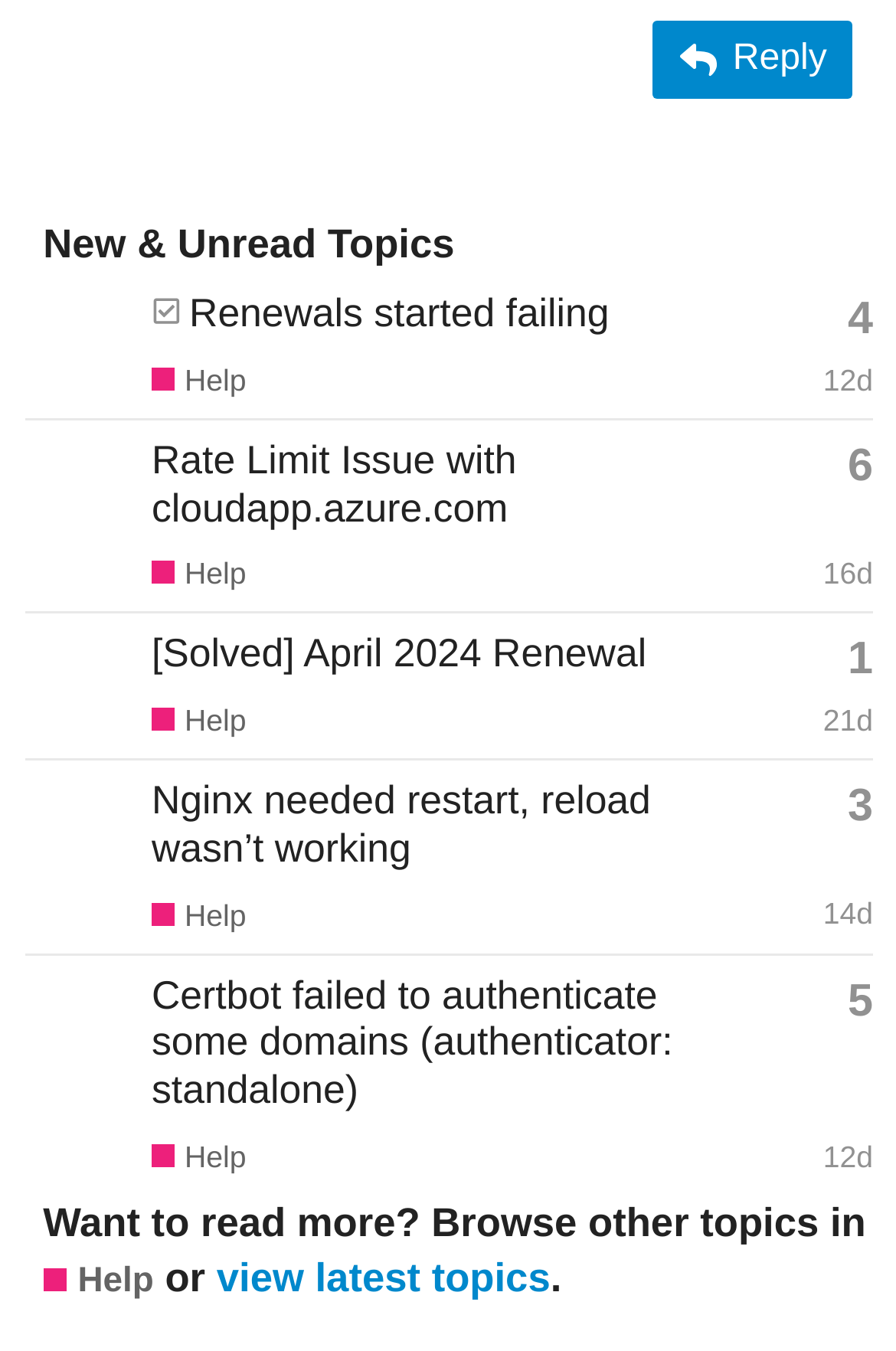Extract the bounding box coordinates for the UI element described as: "Rate Limit Issue with cloudapp.azure.com".

[0.169, 0.318, 0.577, 0.387]